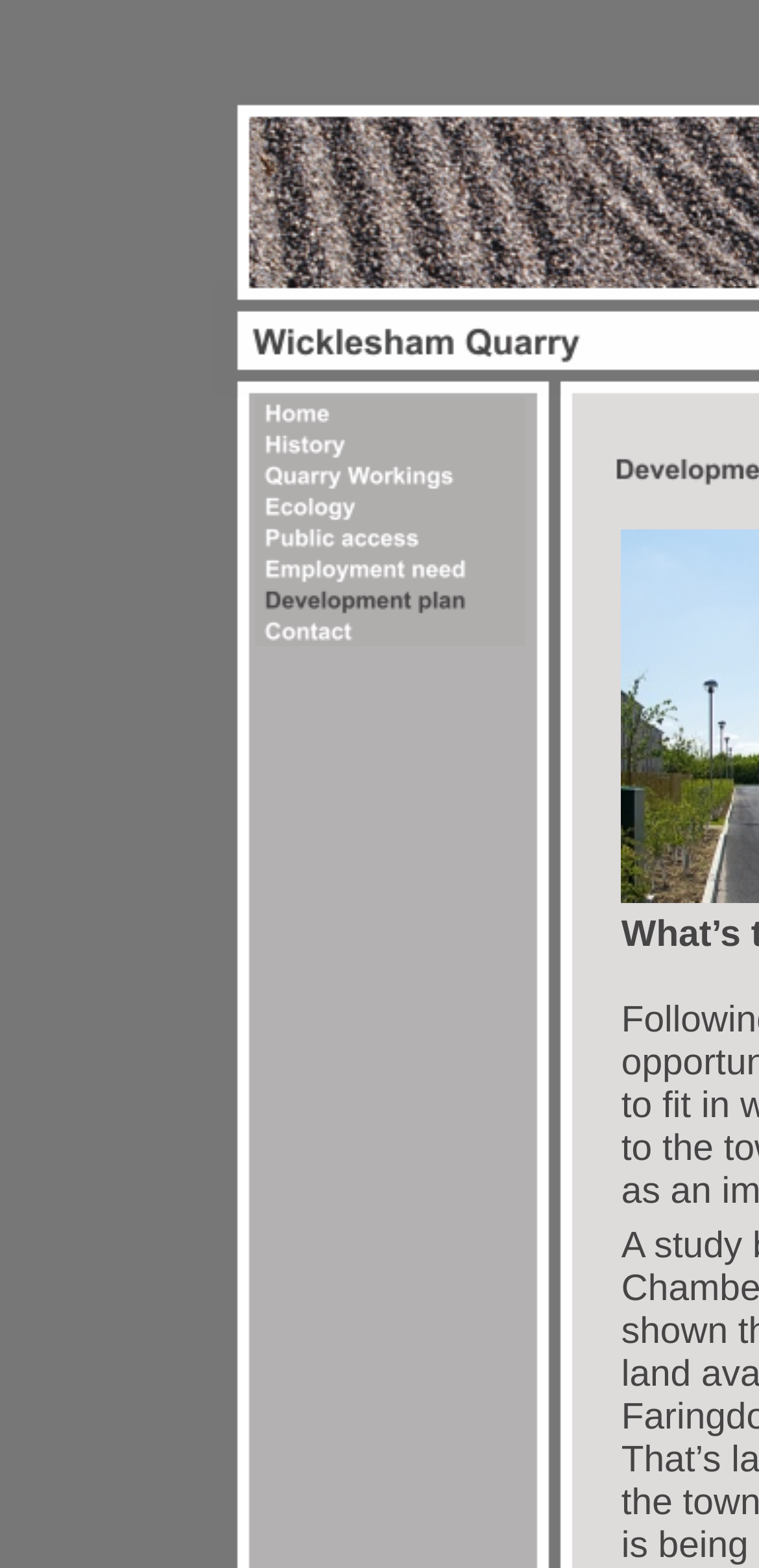Find the bounding box coordinates for the area that should be clicked to accomplish the instruction: "Learn about Quarry Workings".

[0.335, 0.298, 0.691, 0.317]